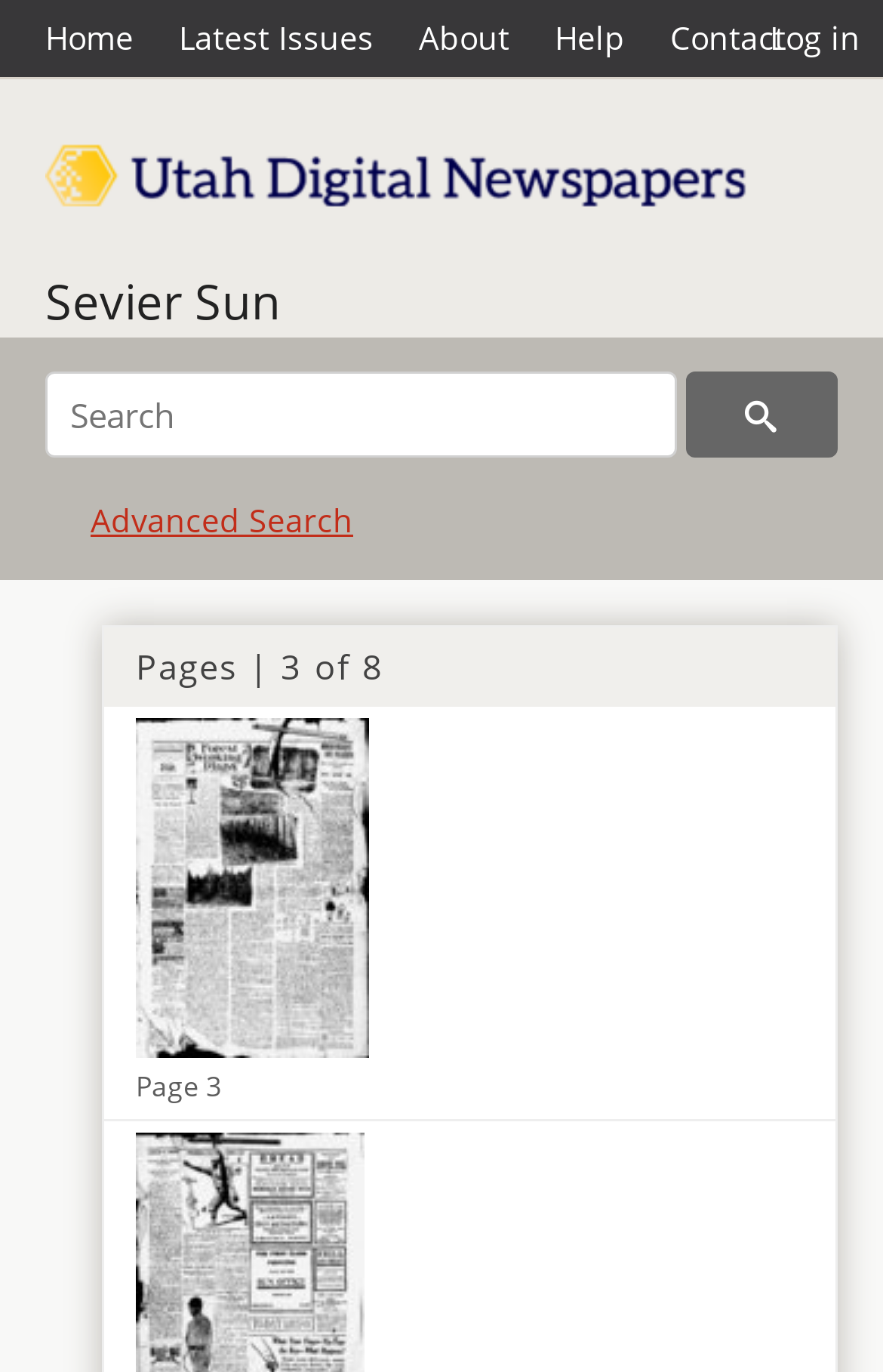Analyze the image and deliver a detailed answer to the question: How many pages are available?

I counted the number of page links available on the webpage, which are Page 2, Page 3, Page 4, and Page 5. Since the current page is Page 3, and there are 5 page links, I inferred that there are 8 pages in total.